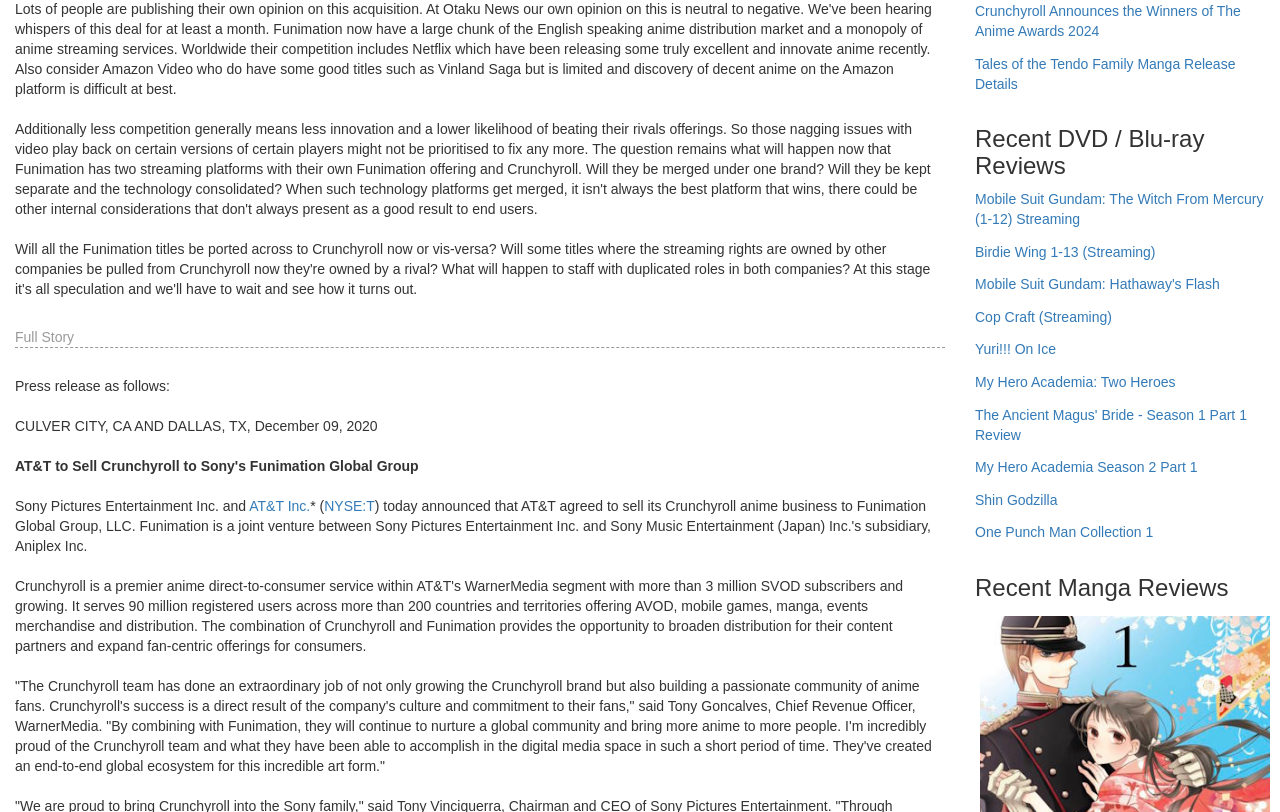Determine the bounding box for the described HTML element: "Cop Craft (Streaming)". Ensure the coordinates are four float numbers between 0 and 1 in the format [left, top, right, bottom].

[0.762, 0.378, 0.869, 0.418]